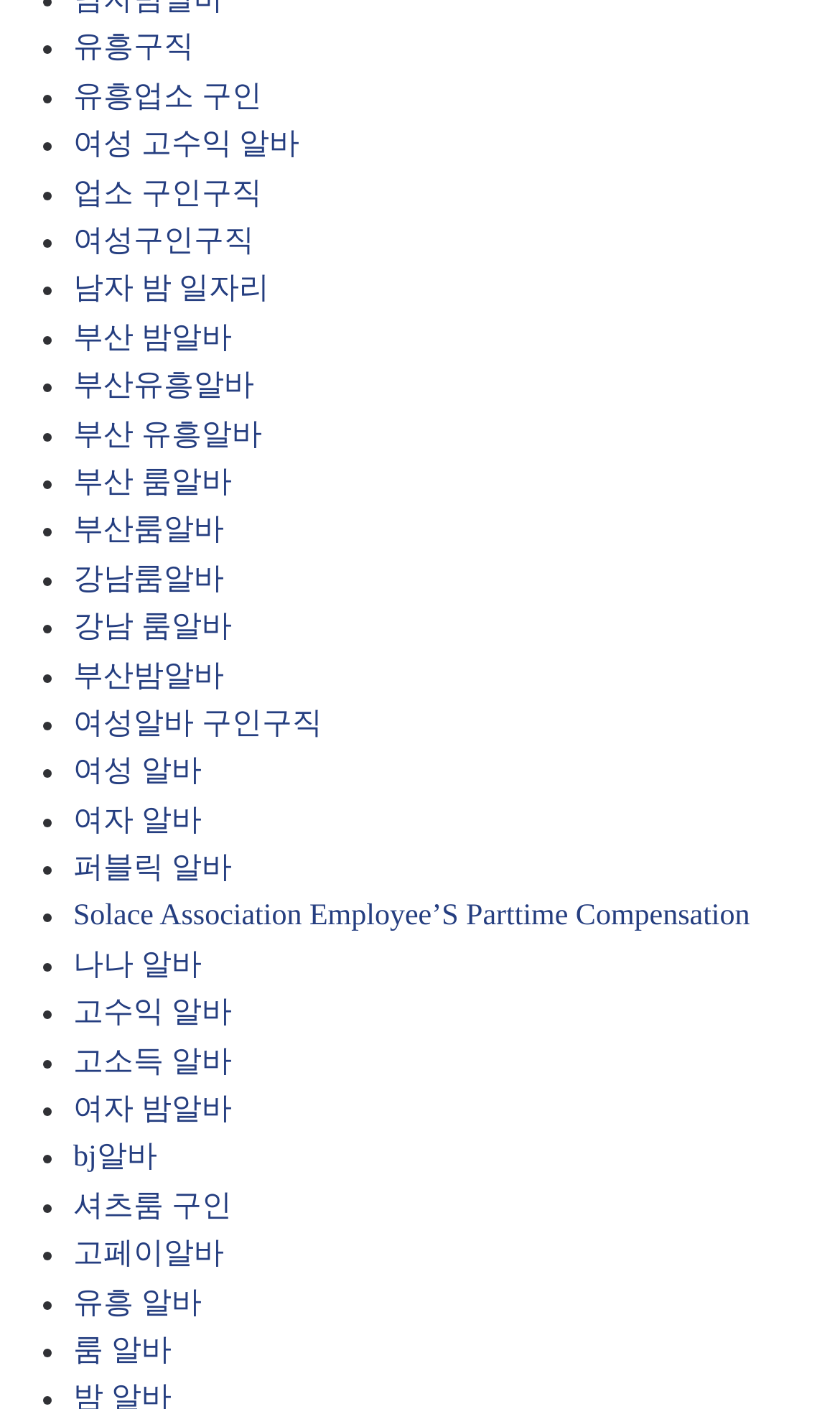Please provide a one-word or short phrase answer to the question:
Are there any list markers on the webpage?

Yes